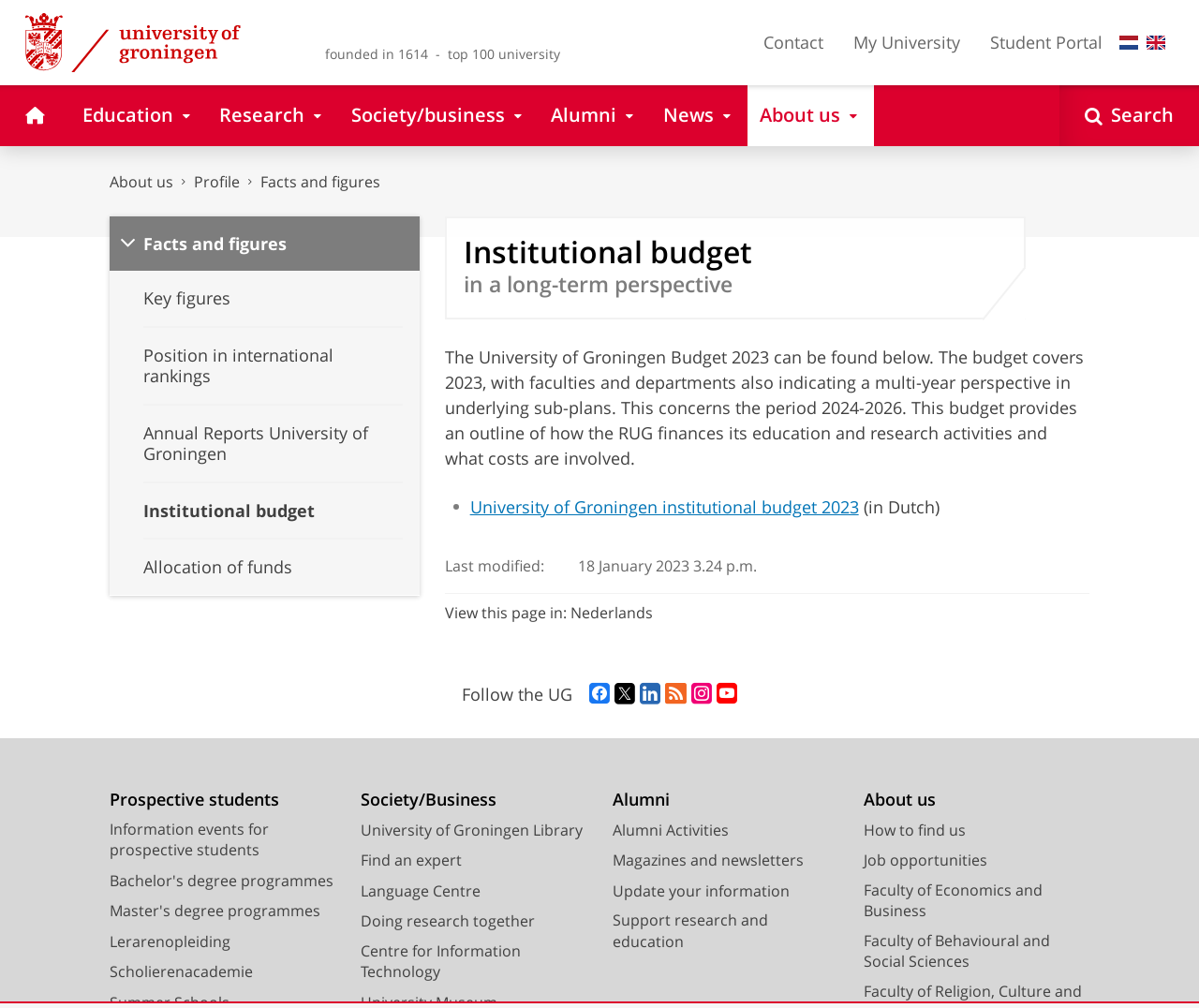Find the bounding box coordinates of the area that needs to be clicked in order to achieve the following instruction: "Go to the 'About us' page". The coordinates should be specified as four float numbers between 0 and 1, i.e., [left, top, right, bottom].

[0.623, 0.084, 0.729, 0.145]